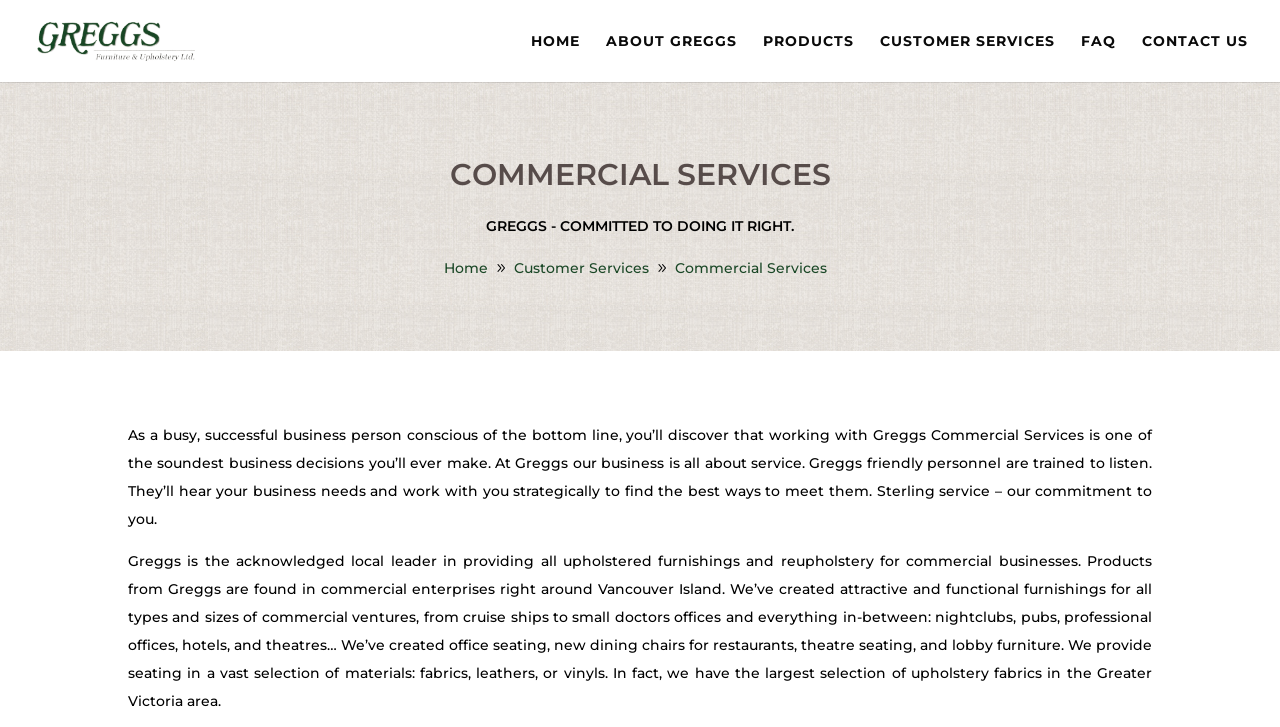Predict the bounding box for the UI component with the following description: "Products".

[0.596, 0.047, 0.667, 0.113]